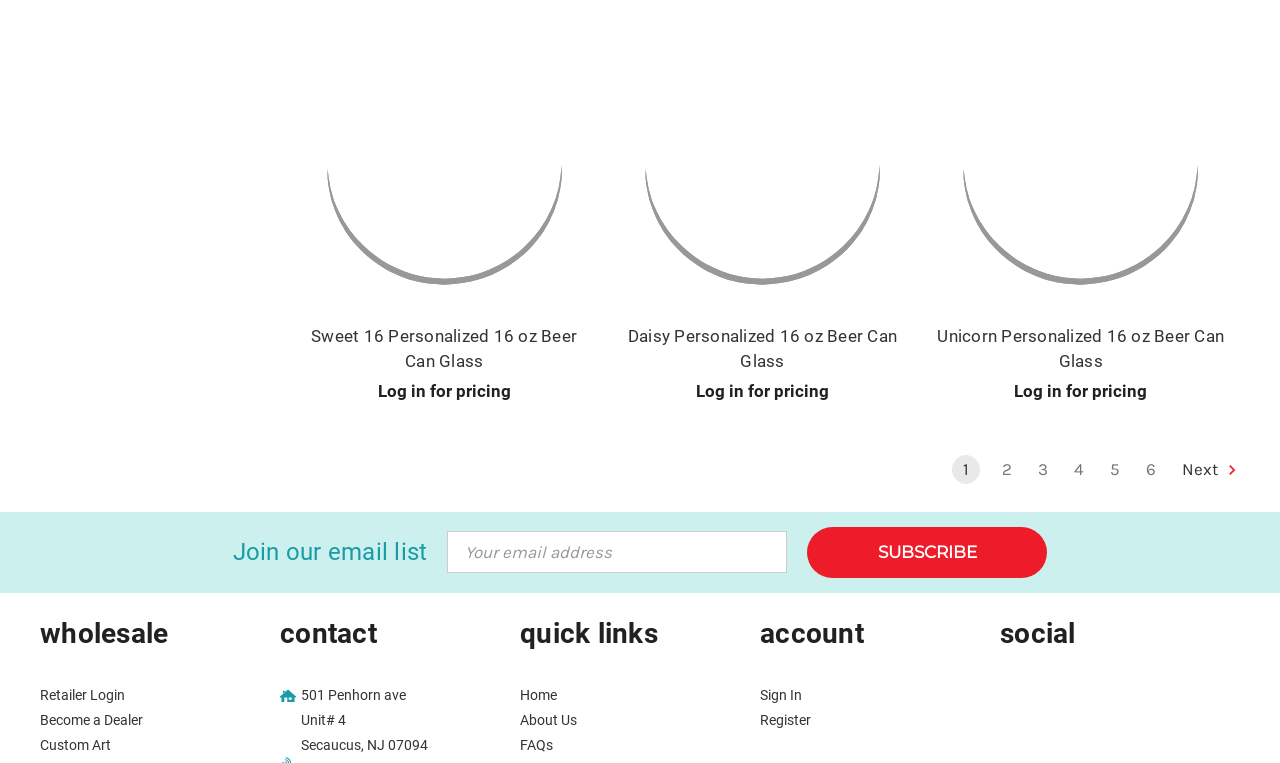Analyze the image and provide a detailed answer to the question: What is the call-to-action for the email list?

I looked at the email list section and found a button element with the text 'SUBSCRIBE', which is the call-to-action for the email list.